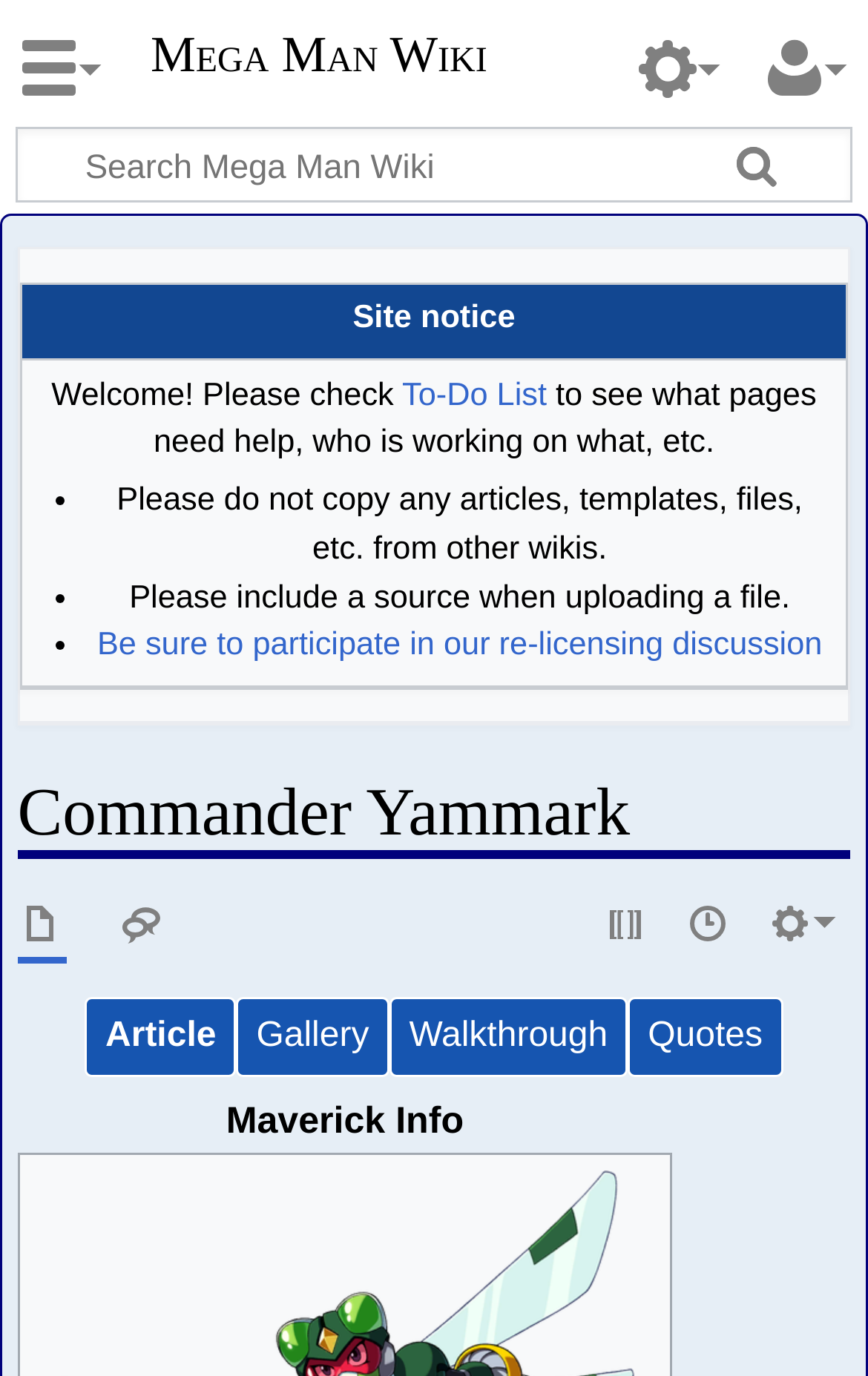Please find the bounding box coordinates of the element that you should click to achieve the following instruction: "Check the To-Do List". The coordinates should be presented as four float numbers between 0 and 1: [left, top, right, bottom].

[0.463, 0.274, 0.63, 0.3]